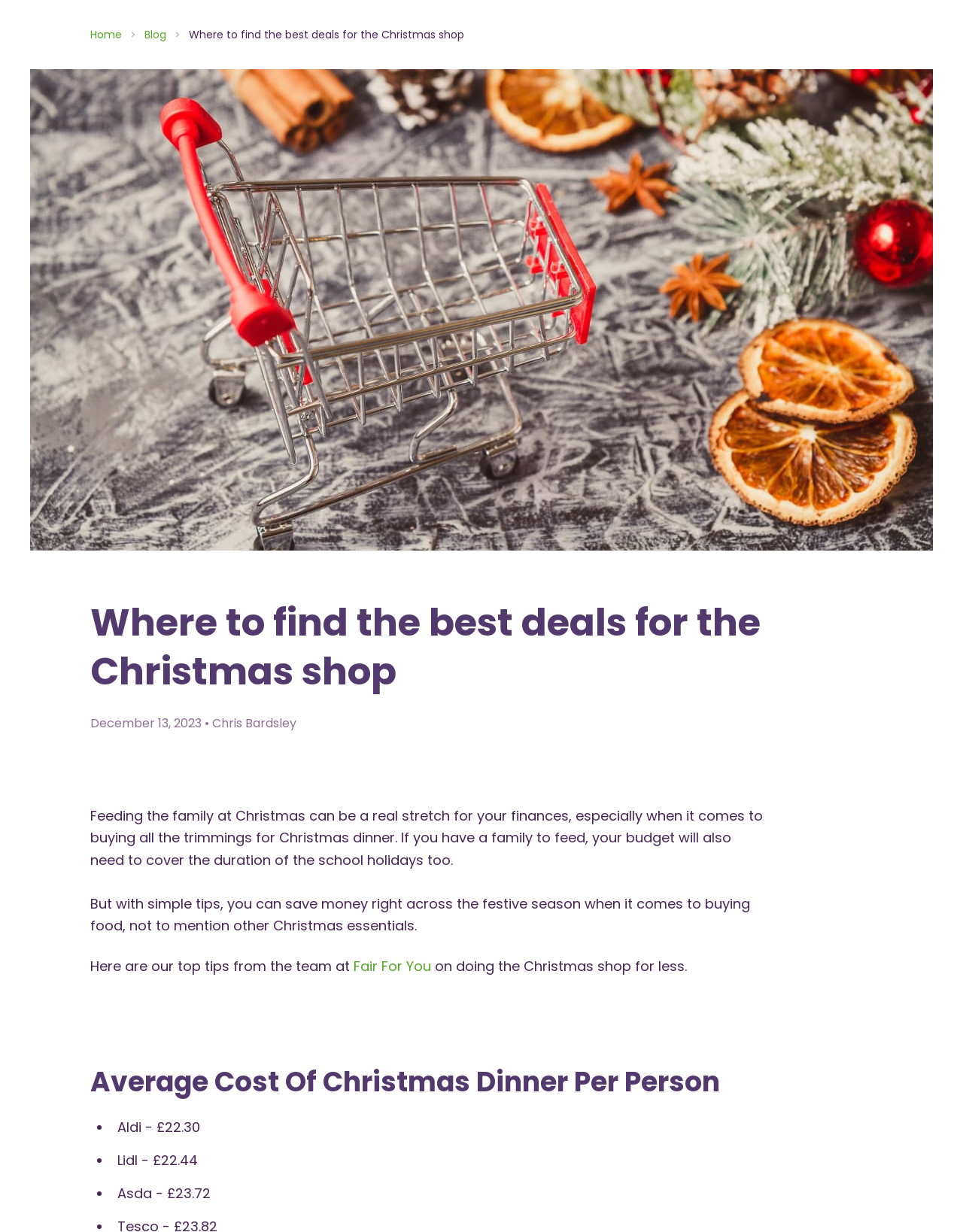How many stores' average Christmas dinner costs are listed?
Craft a detailed and extensive response to the question.

The article provides a list of average costs of Christmas dinner per person at three different stores: Aldi, Lidl, and Asda.